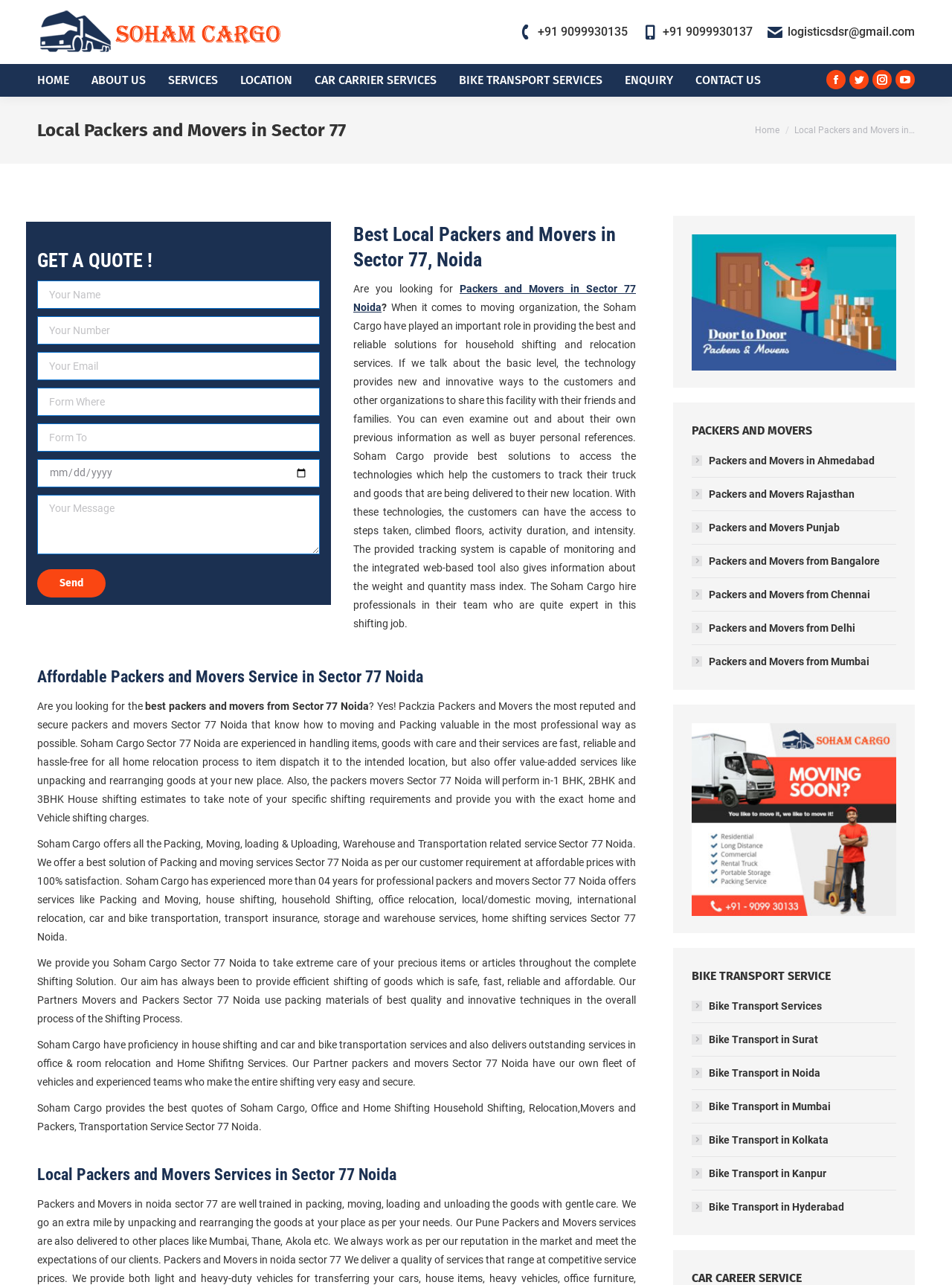Show the bounding box coordinates of the element that should be clicked to complete the task: "Click on the 'GET A QUOTE!' button".

[0.039, 0.193, 0.336, 0.212]